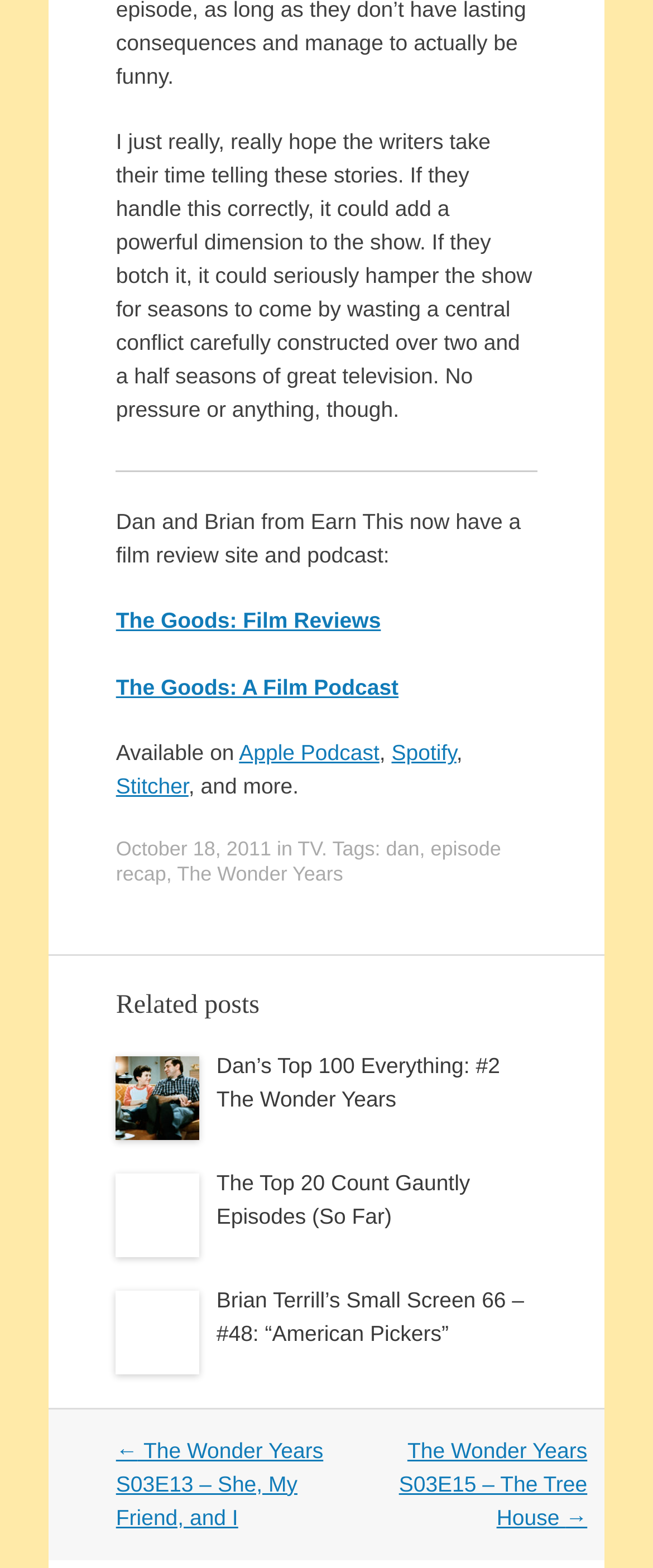Could you find the bounding box coordinates of the clickable area to complete this instruction: "go to The Wonder Years S03E13 – She, My Friend, and I"?

[0.178, 0.917, 0.495, 0.976]